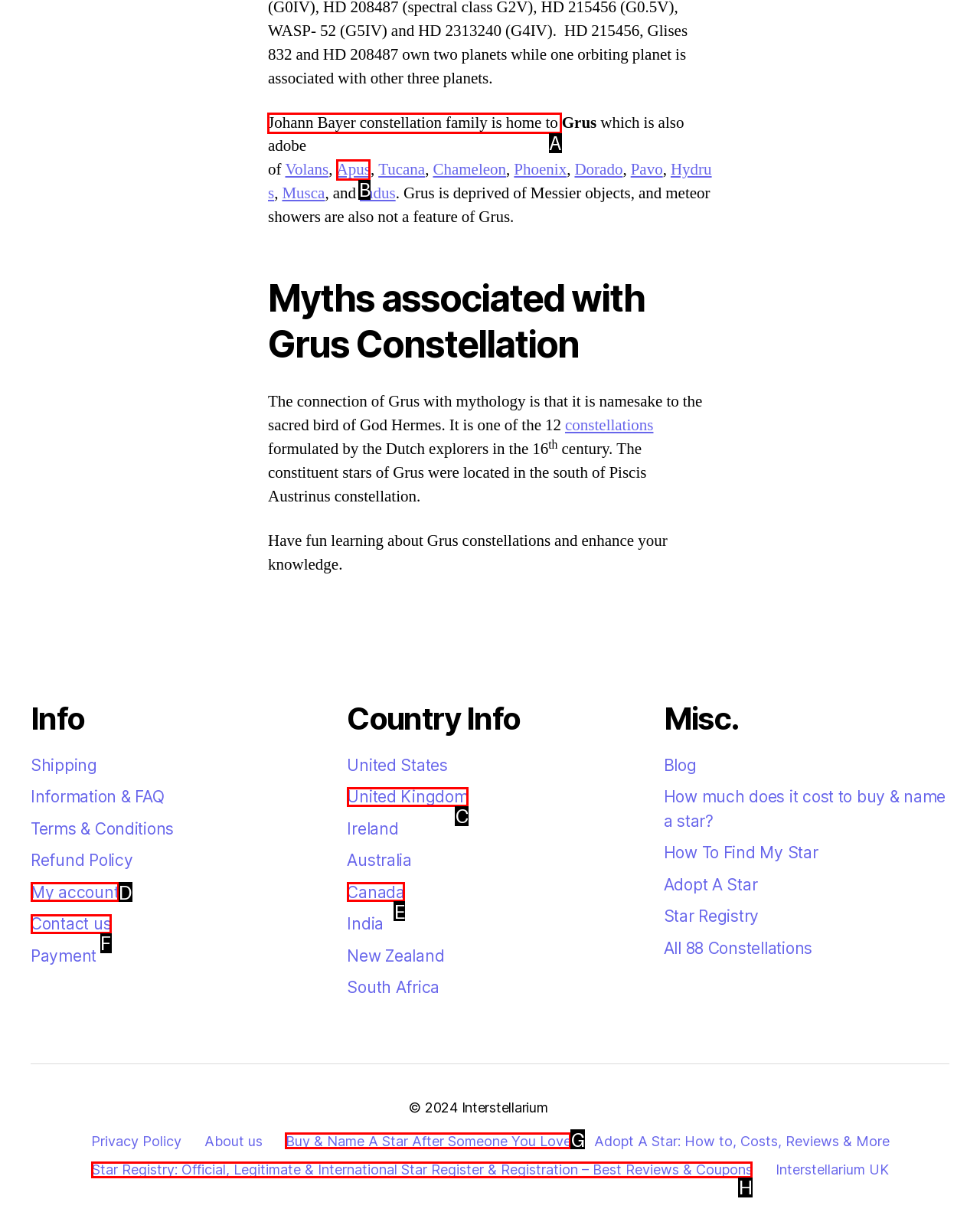Select the appropriate HTML element that needs to be clicked to execute the following task: View the details of the film 'Persepolis'. Respond with the letter of the option.

None